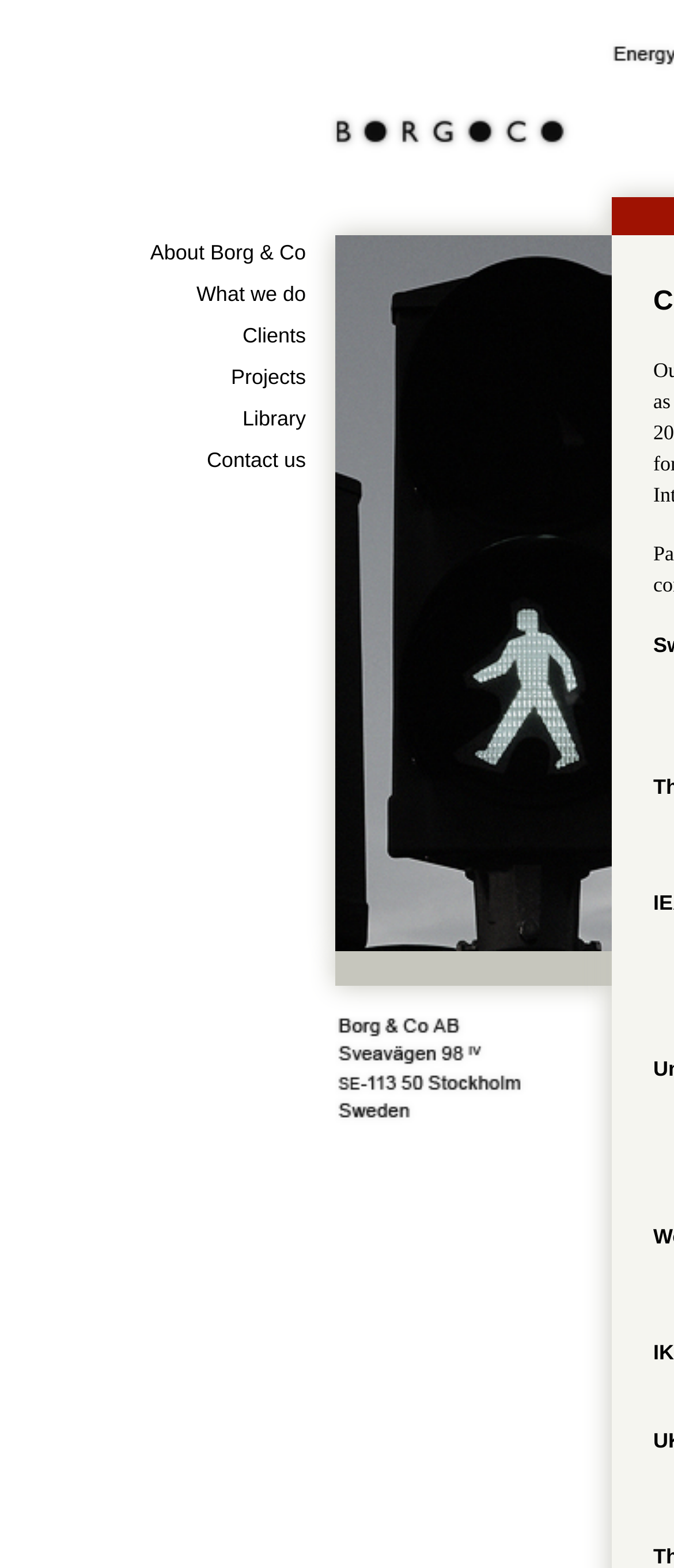Is there a link to a 'Contact us' section?
Based on the screenshot, provide a one-word or short-phrase response.

Yes